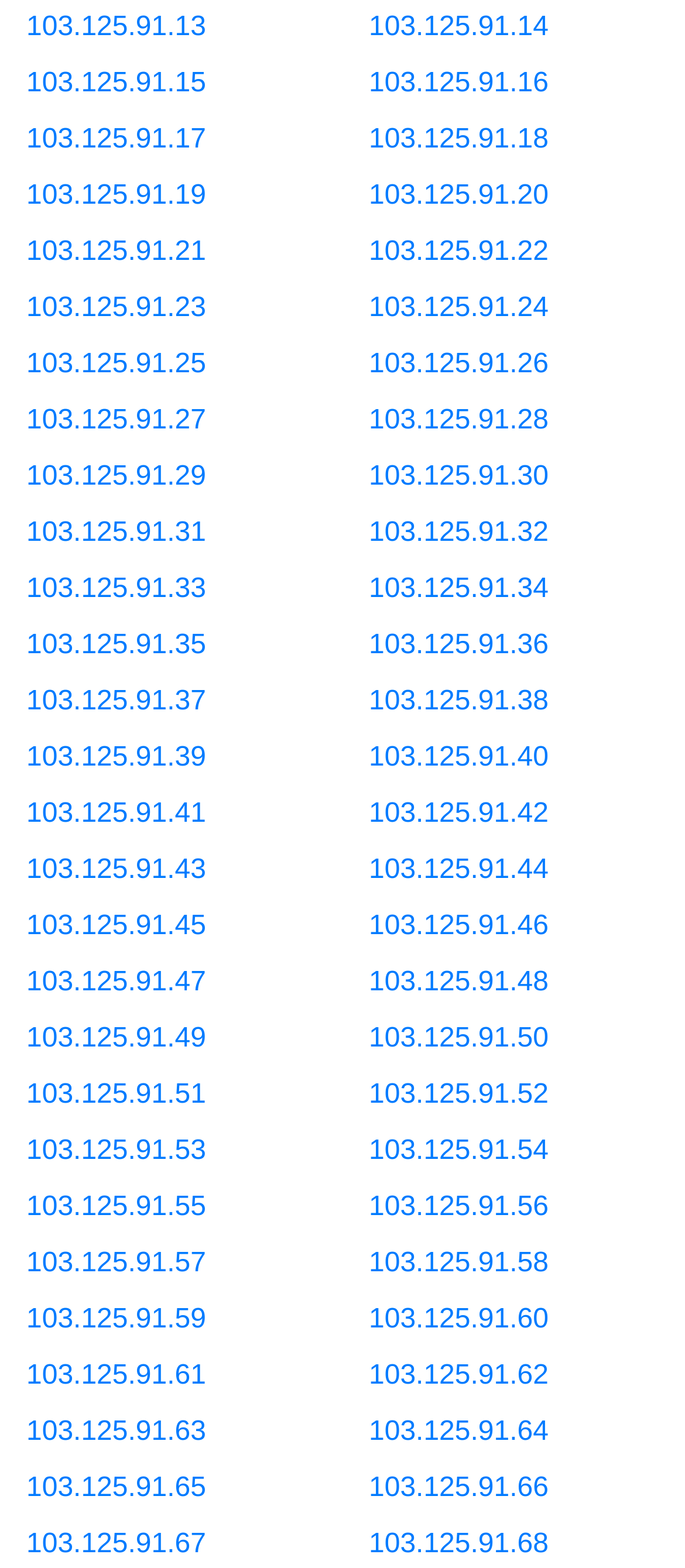Find the bounding box of the UI element described as: "103.125.91.44". The bounding box coordinates should be given as four float values between 0 and 1, i.e., [left, top, right, bottom].

[0.538, 0.545, 0.801, 0.564]